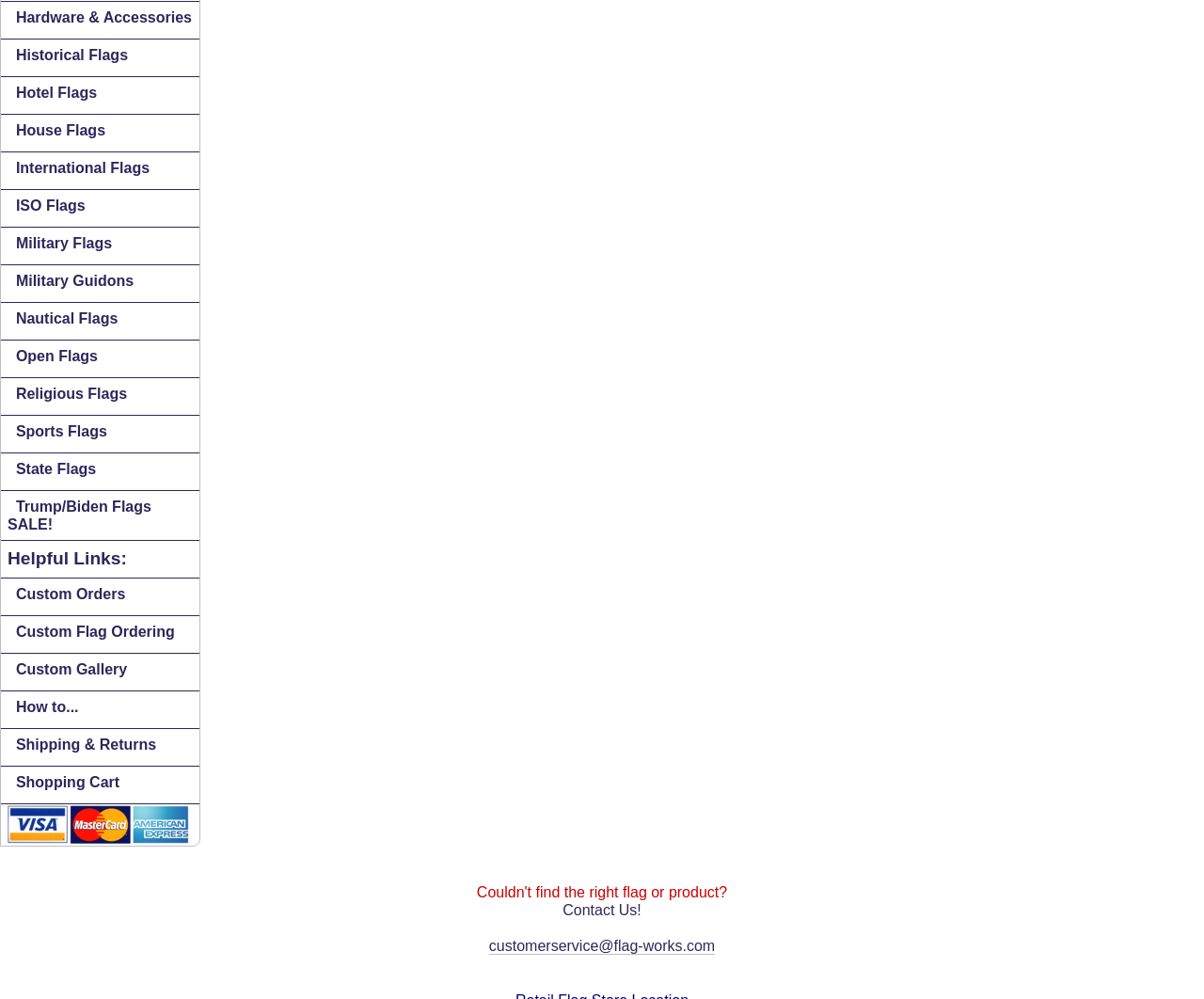Provide the bounding box coordinates, formatted as (top-left x, top-left y, bottom-right x, bottom-right y), with all values being floating point numbers between 0 and 1. Identify the bounding box of the UI element that matches the description: ISO Flags

[0.013, 0.198, 0.071, 0.214]